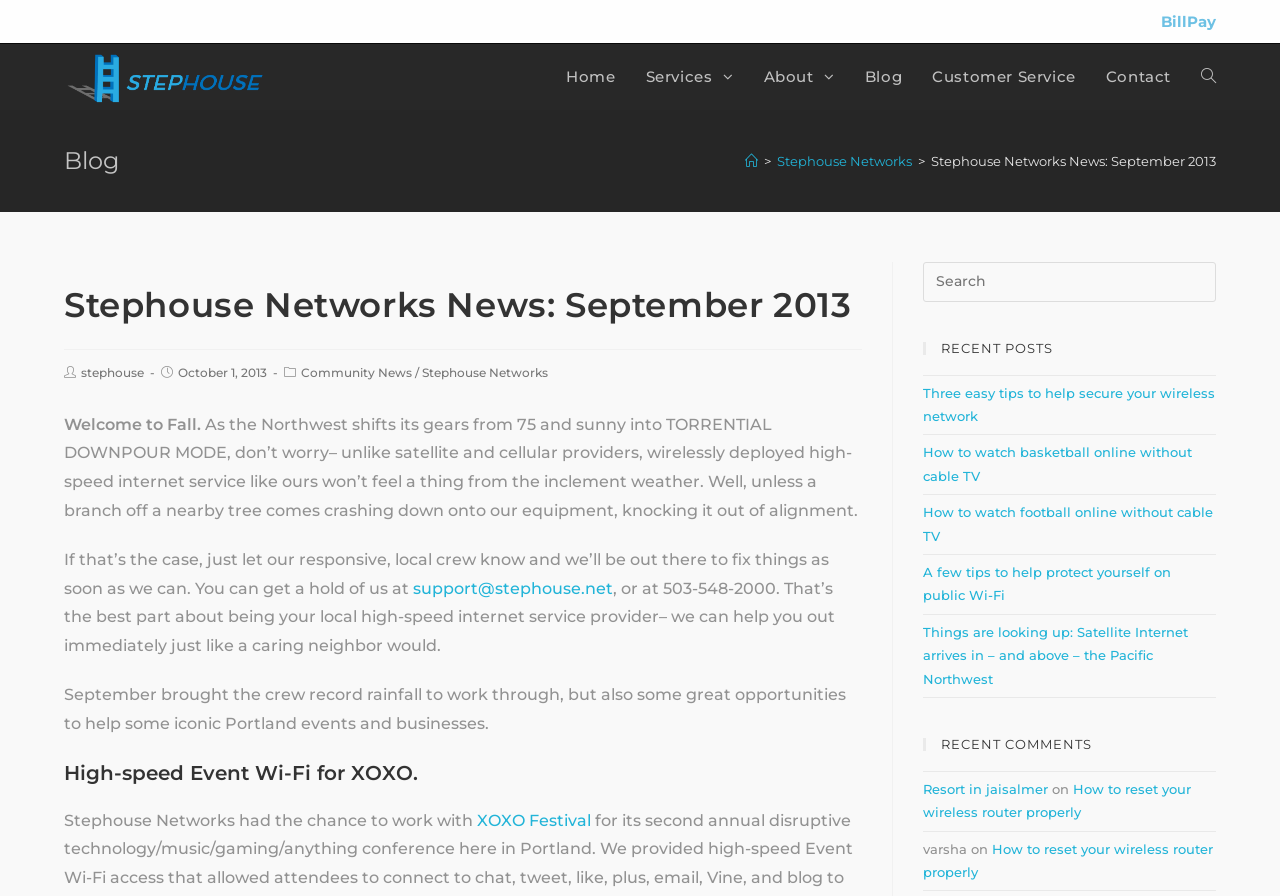Find the bounding box coordinates for the area you need to click to carry out the instruction: "Read the 'Blog' post". The coordinates should be four float numbers between 0 and 1, indicated as [left, top, right, bottom].

[0.664, 0.049, 0.717, 0.123]